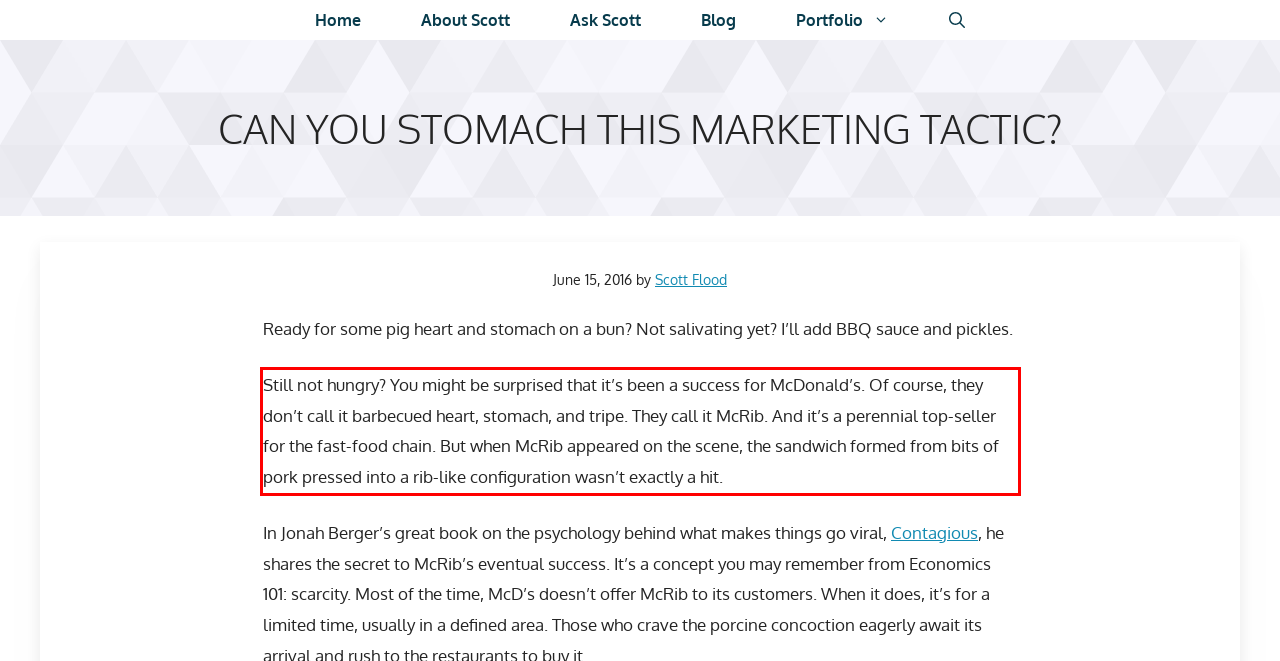You have a screenshot of a webpage, and there is a red bounding box around a UI element. Utilize OCR to extract the text within this red bounding box.

Still not hungry? You might be surprised that it’s been a success for McDonald’s. Of course, they don’t call it barbecued heart, stomach, and tripe. They call it McRib. And it’s a perennial top-seller for the fast-food chain. But when McRib appeared on the scene, the sandwich formed from bits of pork pressed into a rib-like configuration wasn’t exactly a hit.